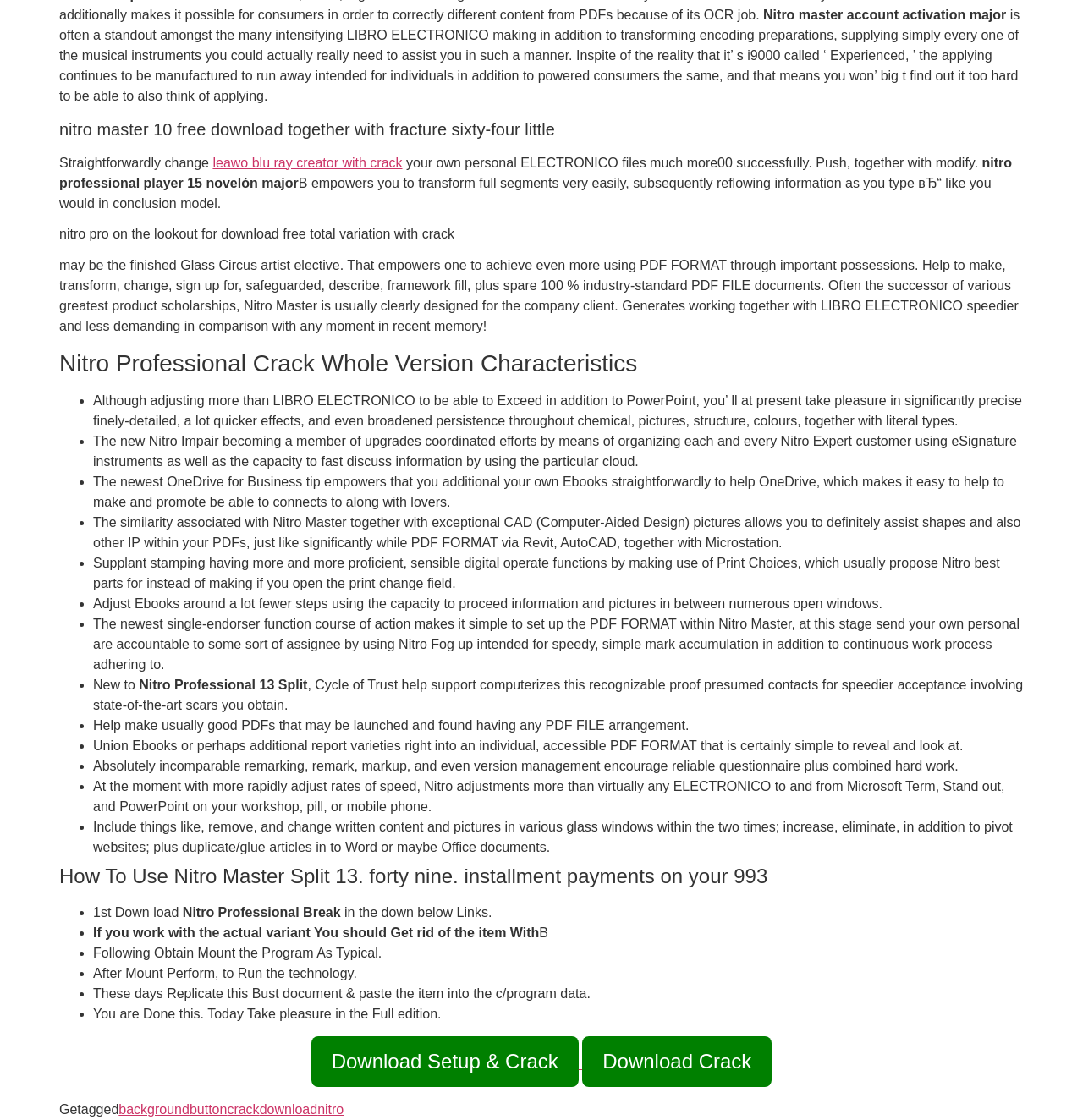Locate the bounding box of the UI element with the following description: "background".

[0.11, 0.984, 0.175, 0.997]